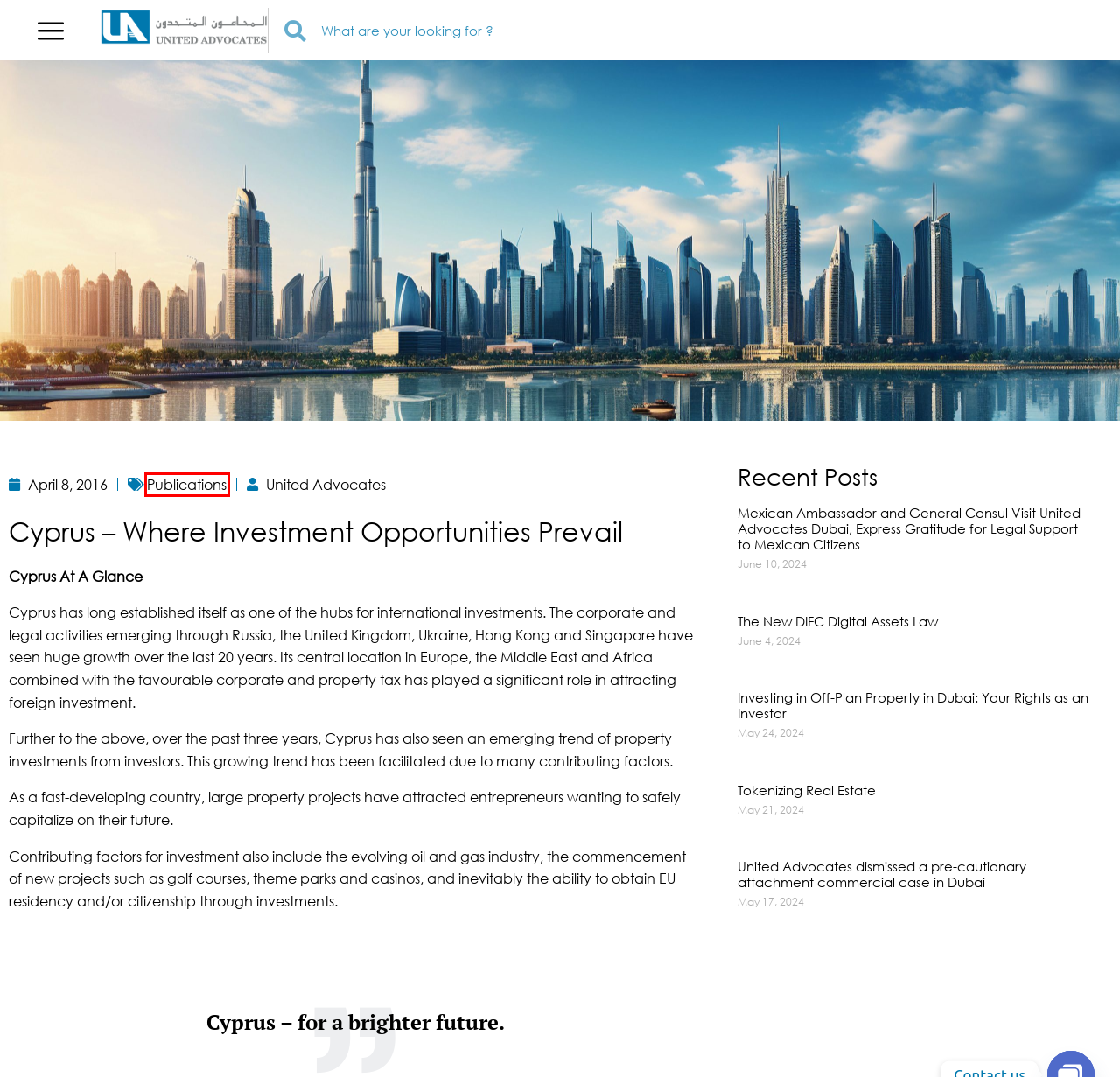Observe the provided screenshot of a webpage with a red bounding box around a specific UI element. Choose the webpage description that best fits the new webpage after you click on the highlighted element. These are your options:
A. Tokenizing Real Estate
B. The New DIFC Digital Assets Law
C. Investing in Off-Plan Property in Dubai: Know Your Rights as an Investor
D. Publications Archives - United Advocates
E. April 8, 2016 - United Advocates
F. Mexican Ambassador and General Consul Visit United Advocates Dubai
G. United Advocates Dismisses AED 35M Claim in Dubai
H. United Advocates, Author at United Advocates

D